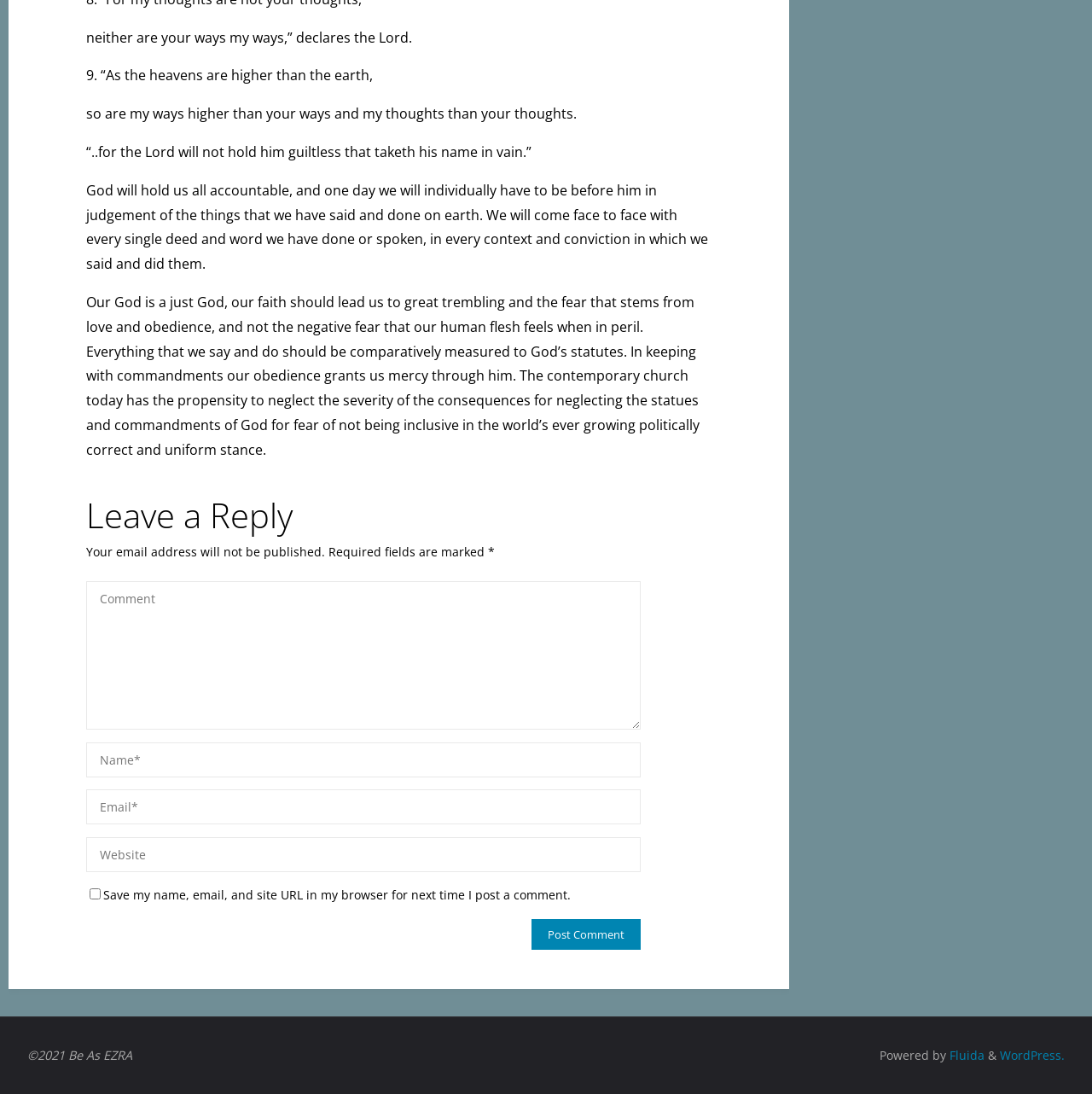Respond to the following query with just one word or a short phrase: 
What is required to leave a reply?

Name, email, and comment